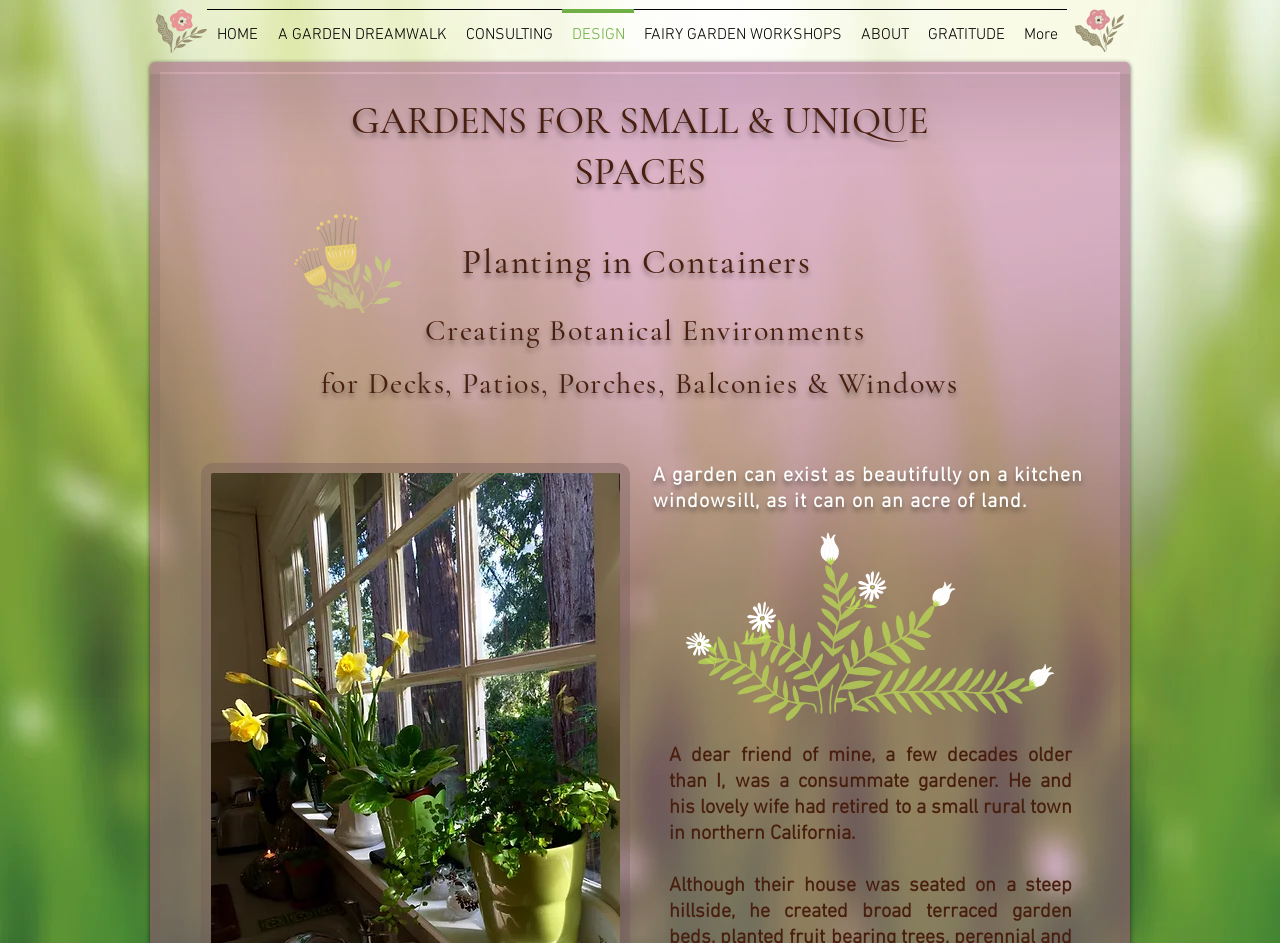Answer briefly with one word or phrase:
What type of environment is being created?

Botanical environments